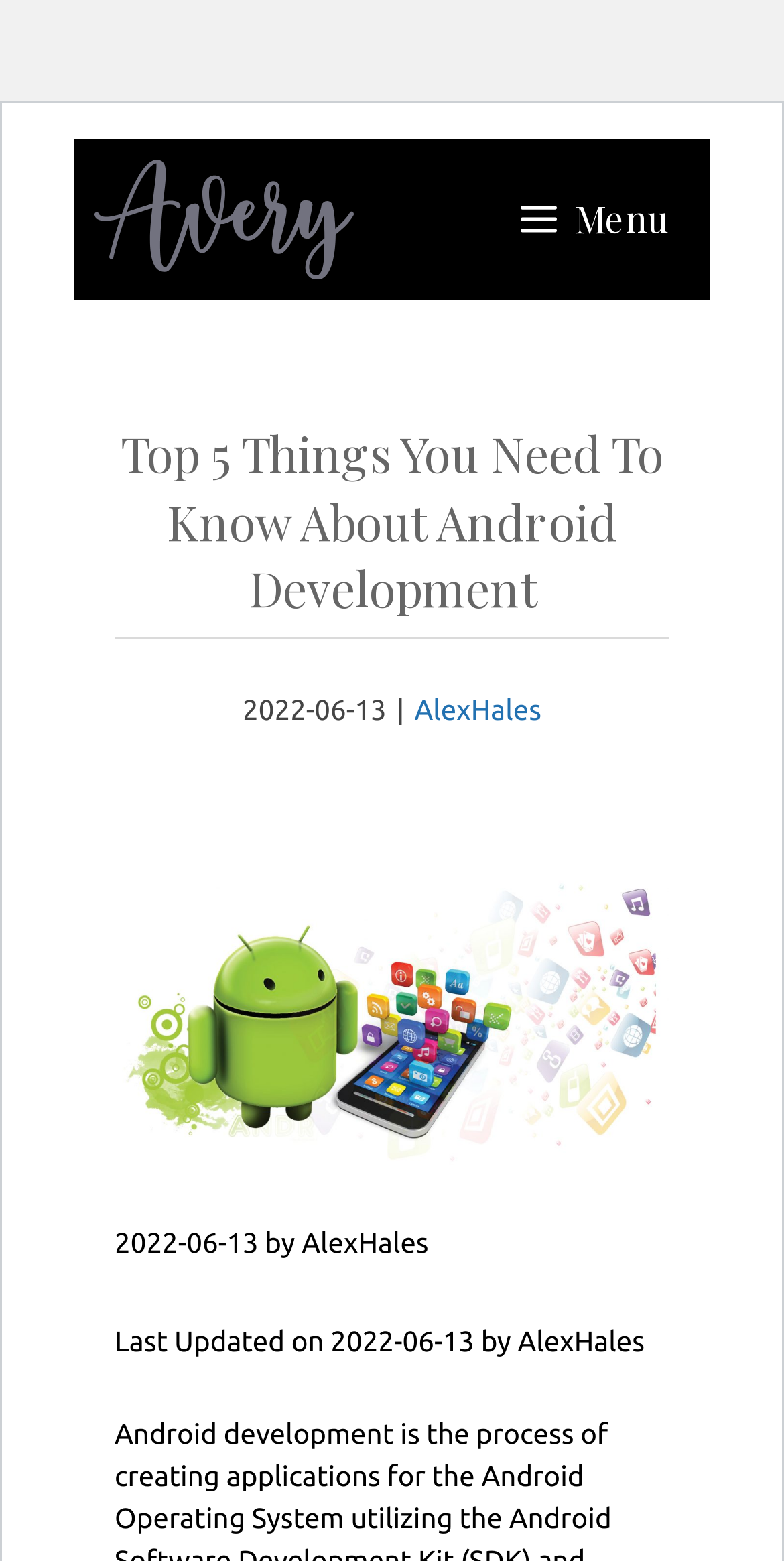What is the topic of the article?
Using the image as a reference, answer the question in detail.

I found the topic of the article by looking at the header 'Top 5 Things You Need To Know About Android Development' which suggests that the article is about Android development.